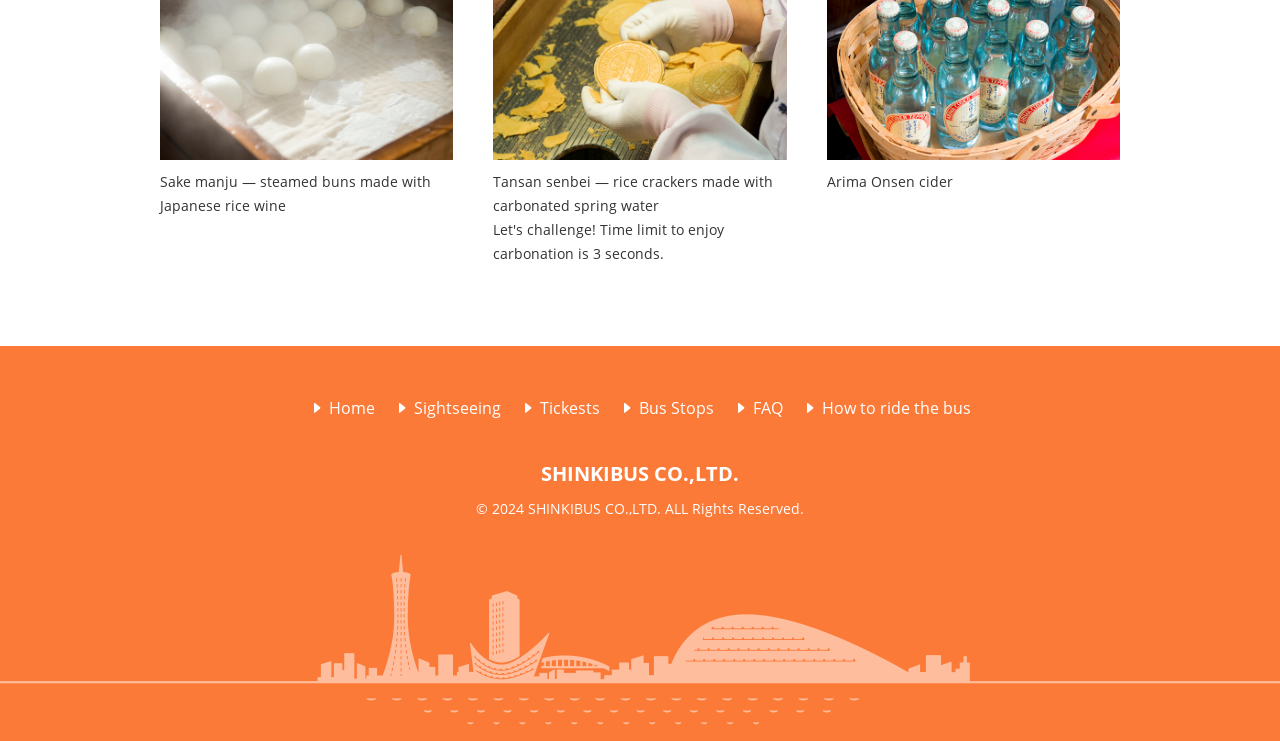Answer this question using a single word or a brief phrase:
How many links are there in the navigation menu?

6